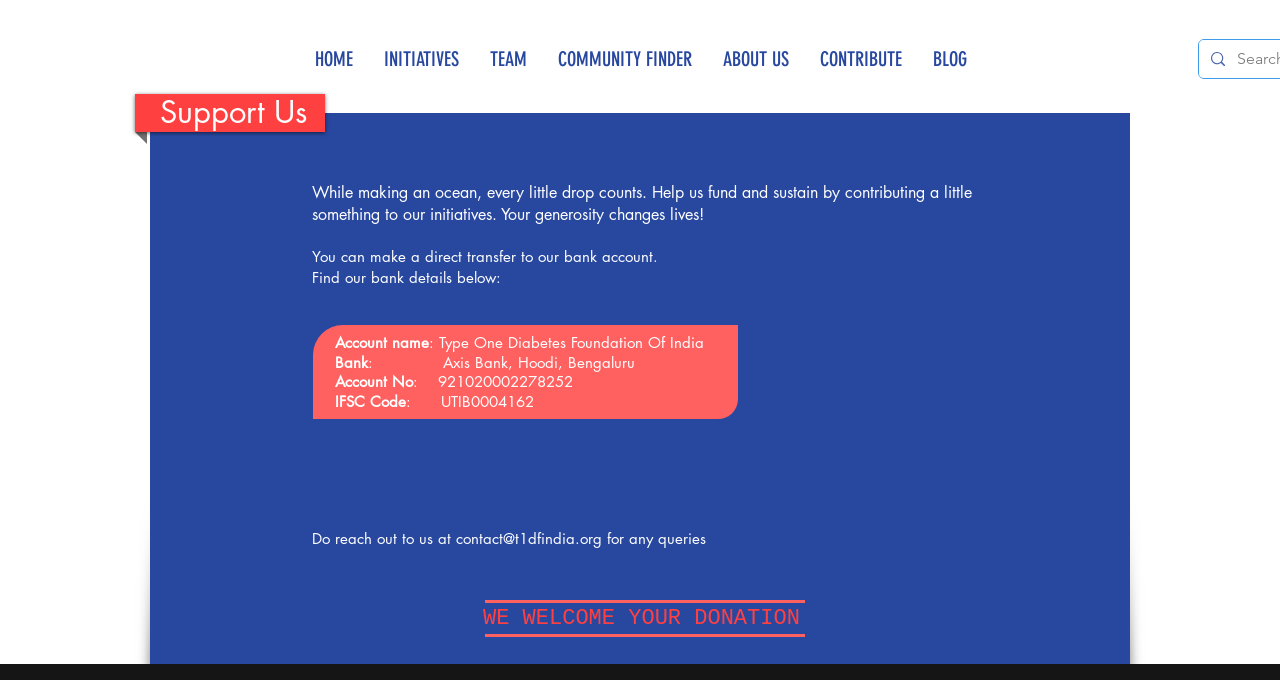Find and provide the bounding box coordinates for the UI element described here: "CONTRIBUTE". The coordinates should be given as four float numbers between 0 and 1: [left, top, right, bottom].

[0.628, 0.007, 0.716, 0.166]